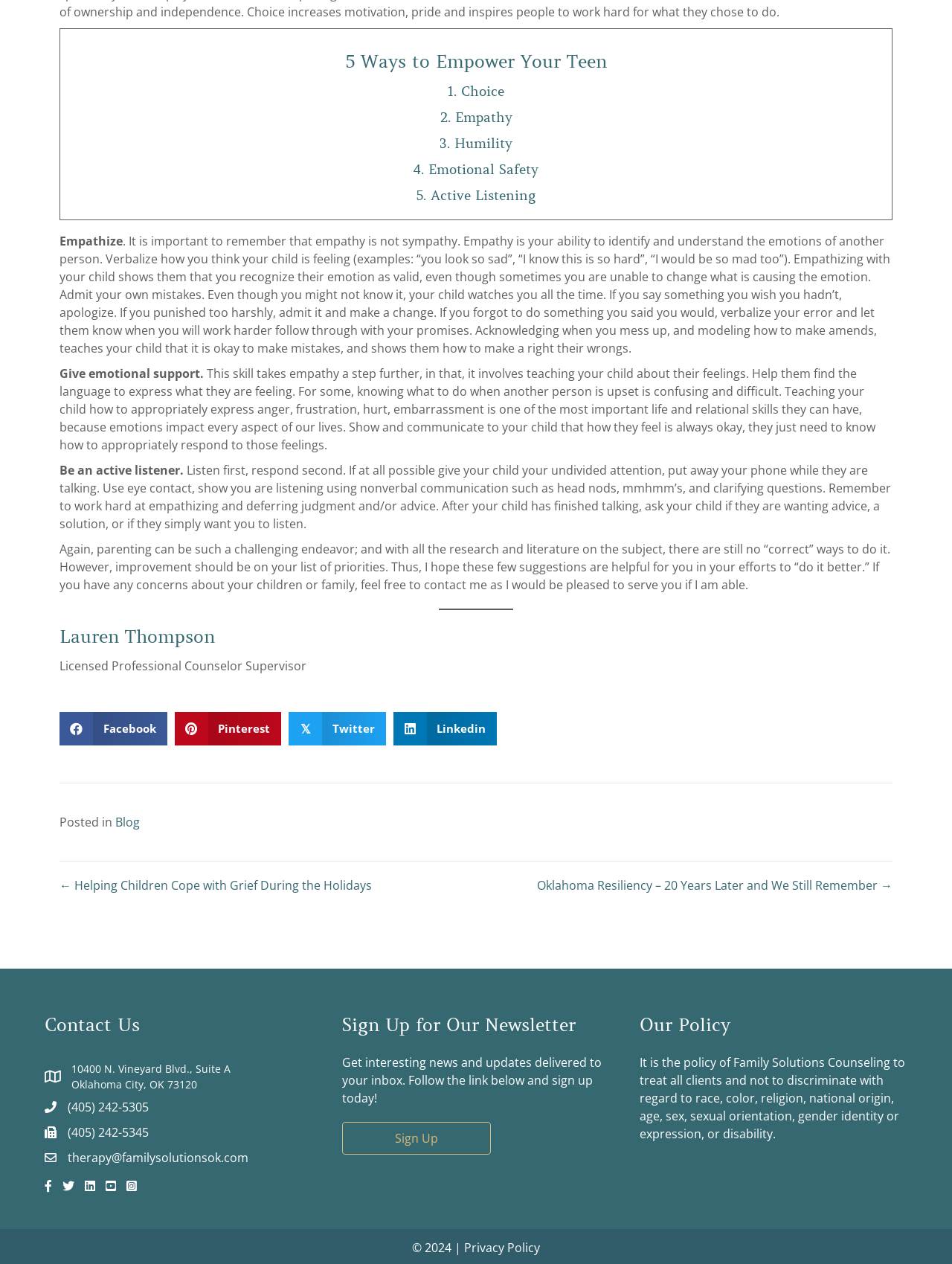Please answer the following question using a single word or phrase: 
What are the five ways to empower your teen?

Choice, Empathy, Humility, Emotional Safety, Active Listening